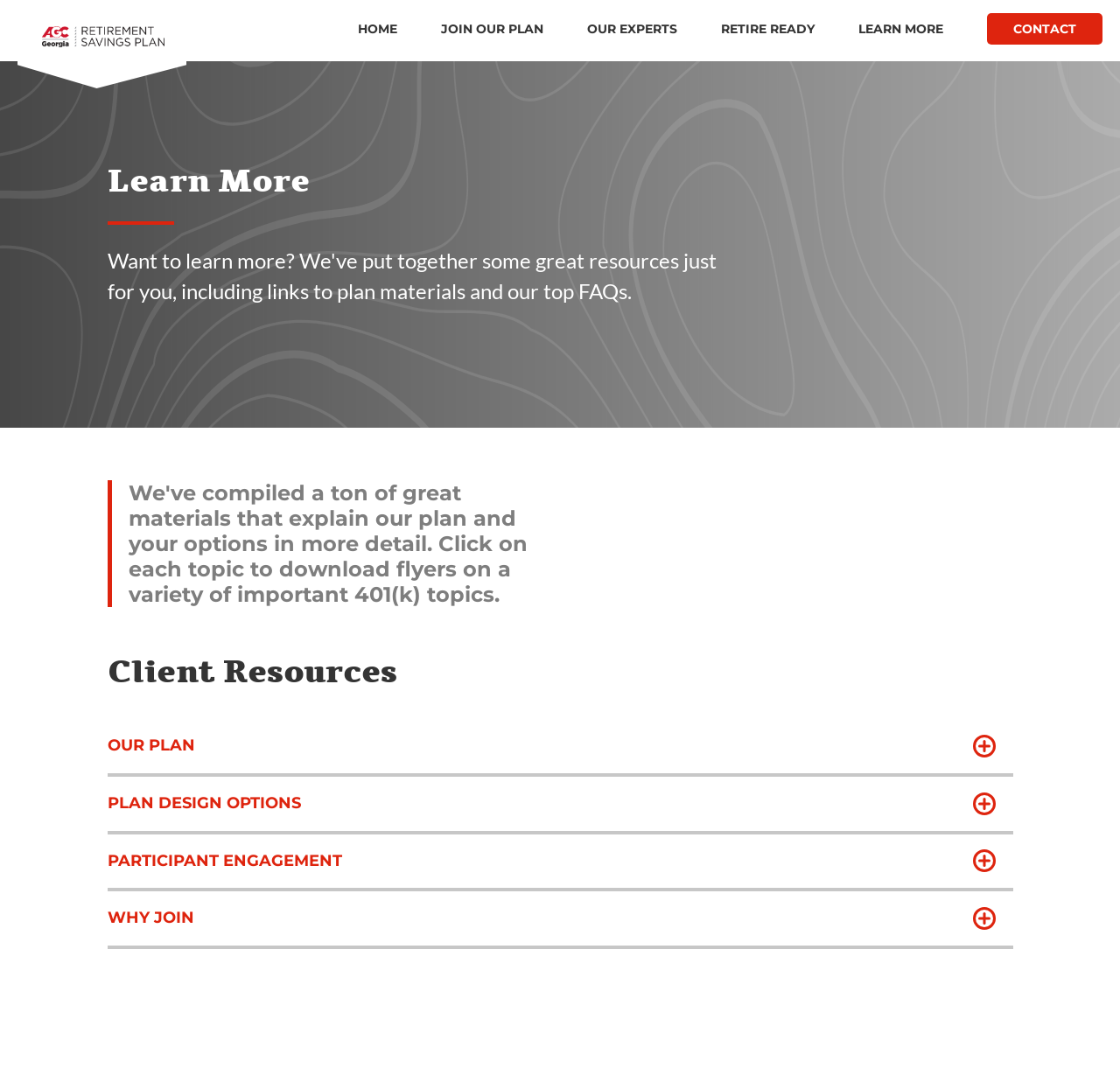What is the name of the logo on the top left?
Provide a detailed answer to the question using information from the image.

The logo is located on the top left of the webpage, and it is an image with the text 'AGC Retirement Savings Plan' written on it.